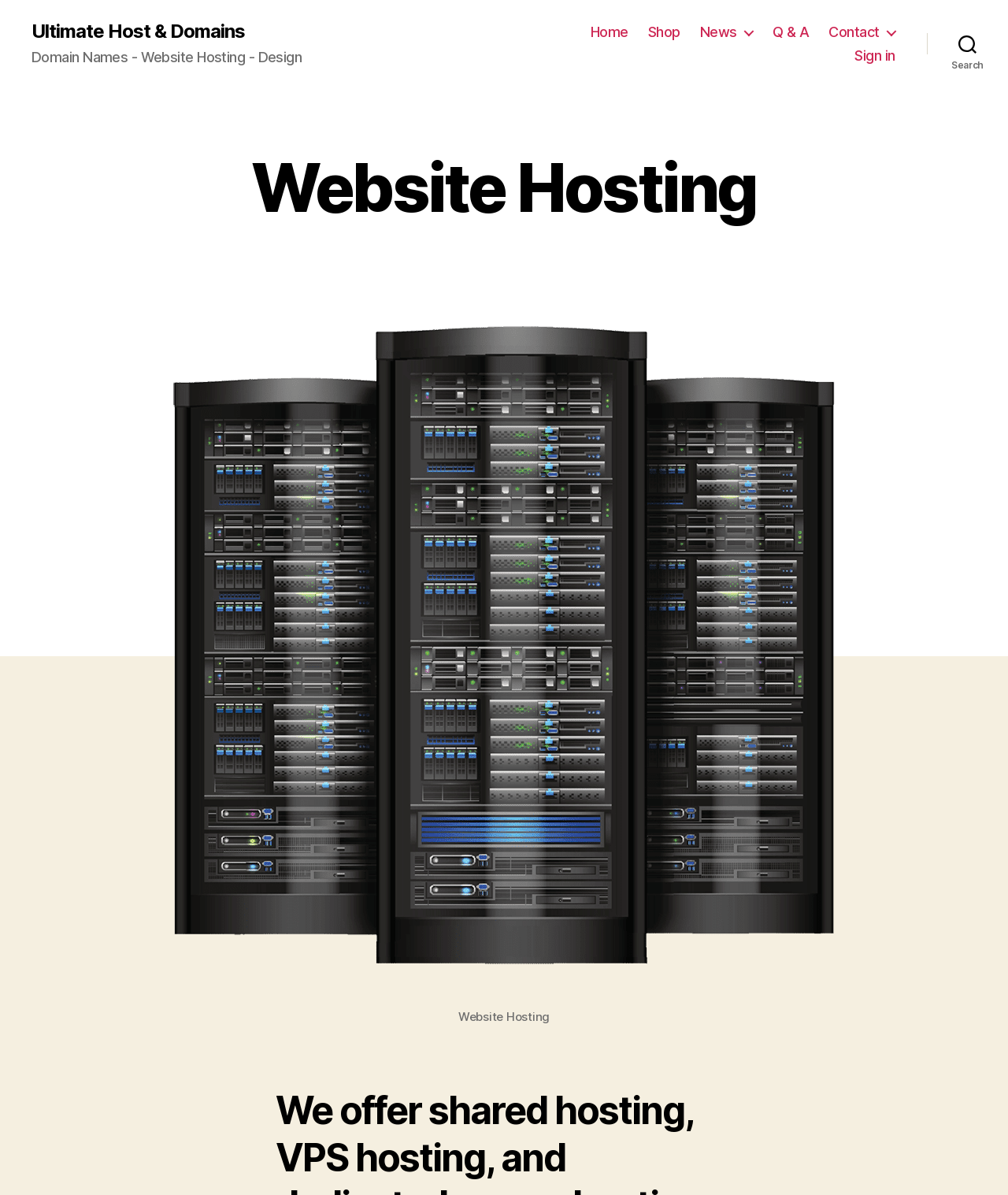Determine the bounding box coordinates of the clickable element necessary to fulfill the instruction: "search for something". Provide the coordinates as four float numbers within the 0 to 1 range, i.e., [left, top, right, bottom].

[0.92, 0.022, 1.0, 0.051]